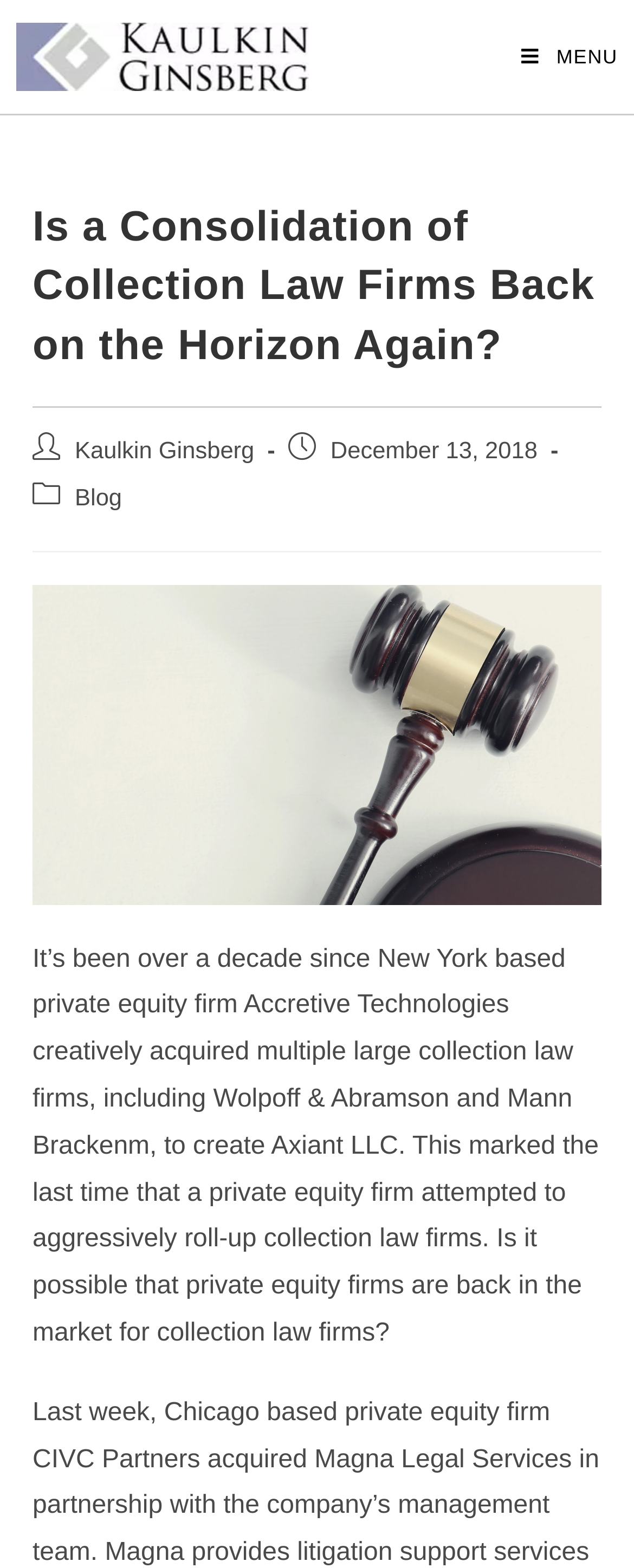Using the information shown in the image, answer the question with as much detail as possible: What is the company mentioned in the article?

The company mentioned in the article can be found by reading the text content of the article. The text mentions 'New York based private equity firm Accretive Technologies', which indicates the company mentioned in the article.